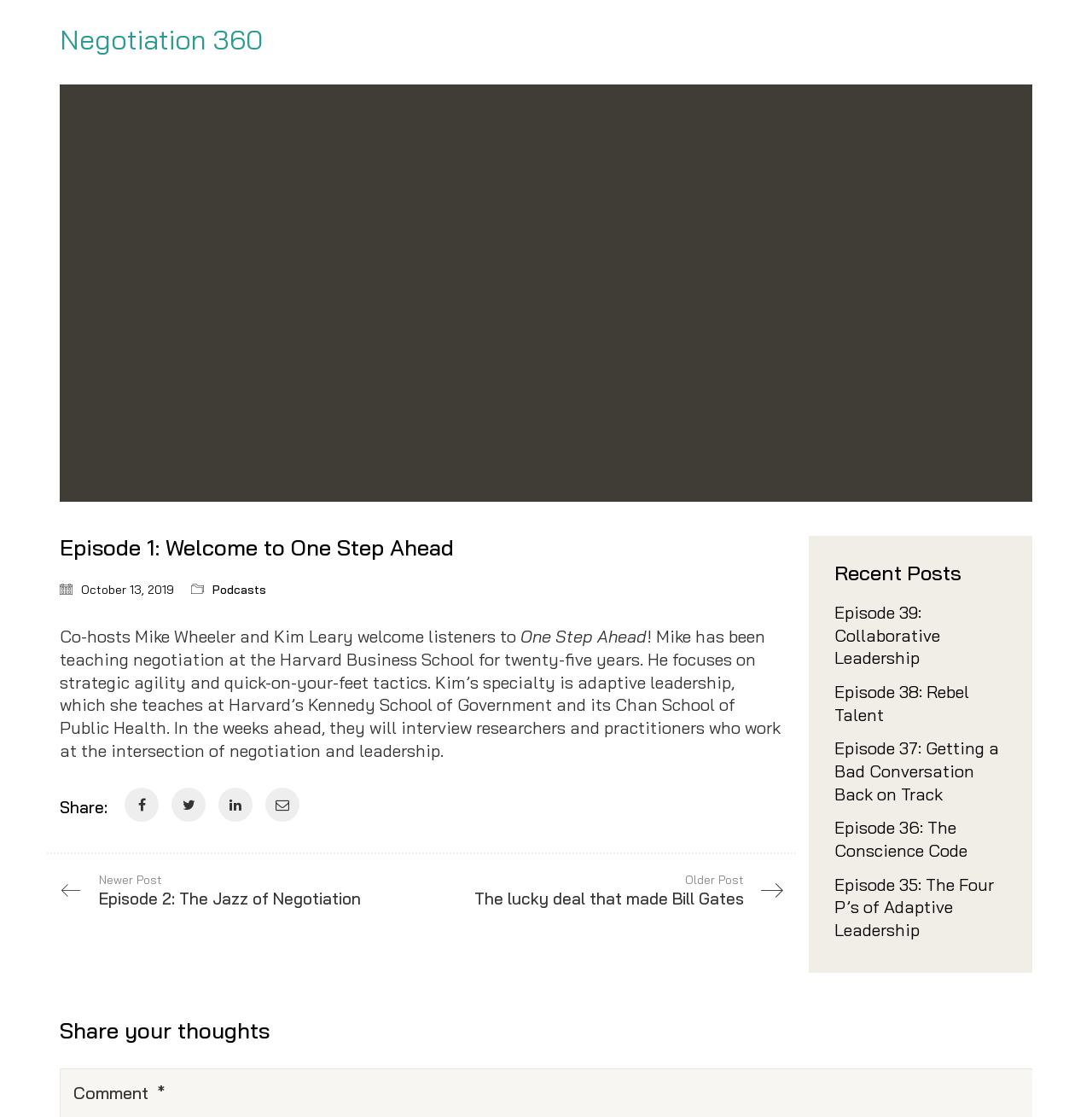Give a concise answer using one word or a phrase to the following question:
What can you do with the links at the bottom of the page?

Share the post